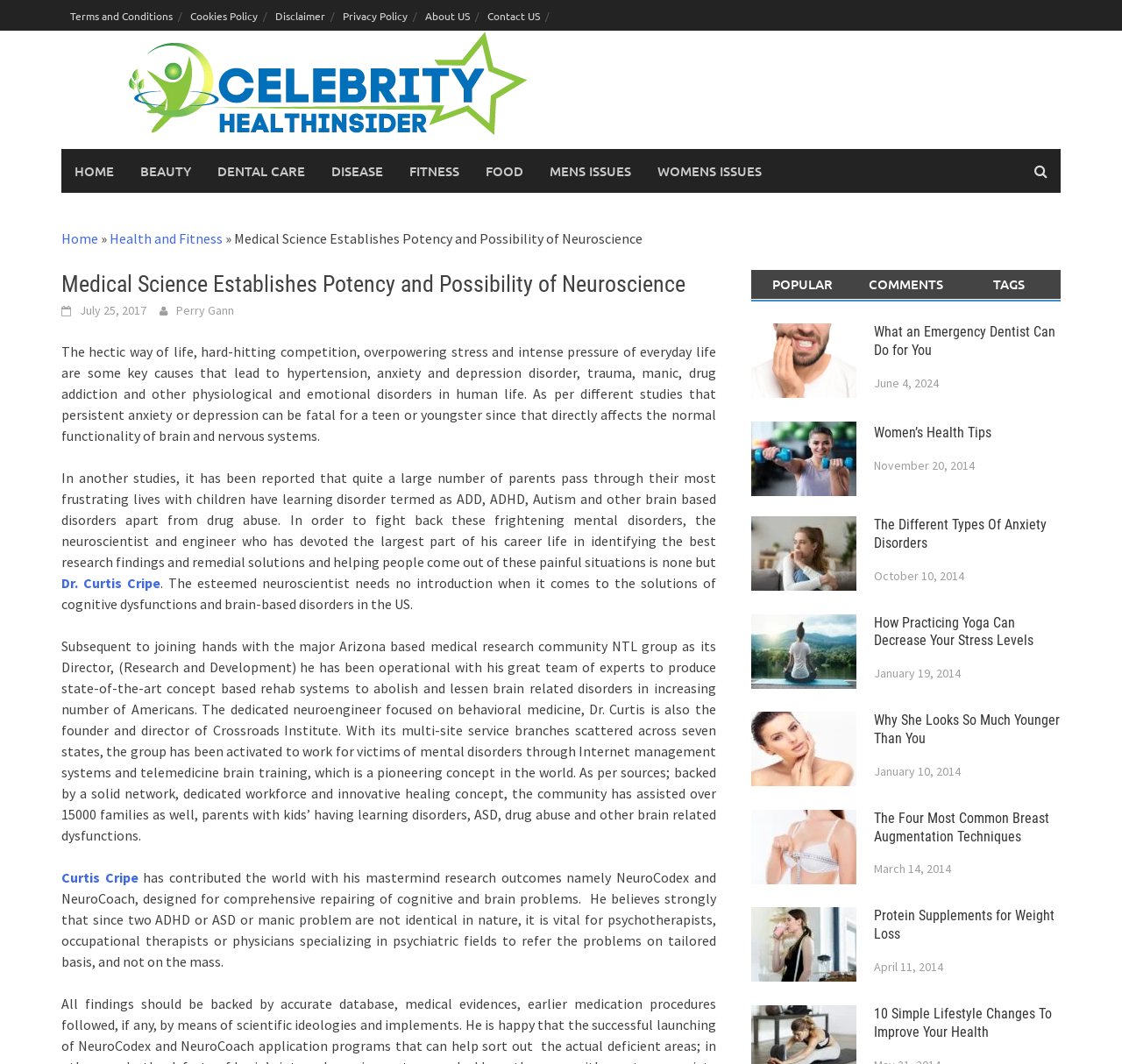Using details from the image, please answer the following question comprehensively:
What is the name of the institute founded by Dr. Curtis Cripe?

The article mentions that Dr. Curtis Cripe is the founder and director of Crossroads Institute, which has multi-site service branches scattered across seven states and has assisted over 15,000 families with brain-related dysfunctions.